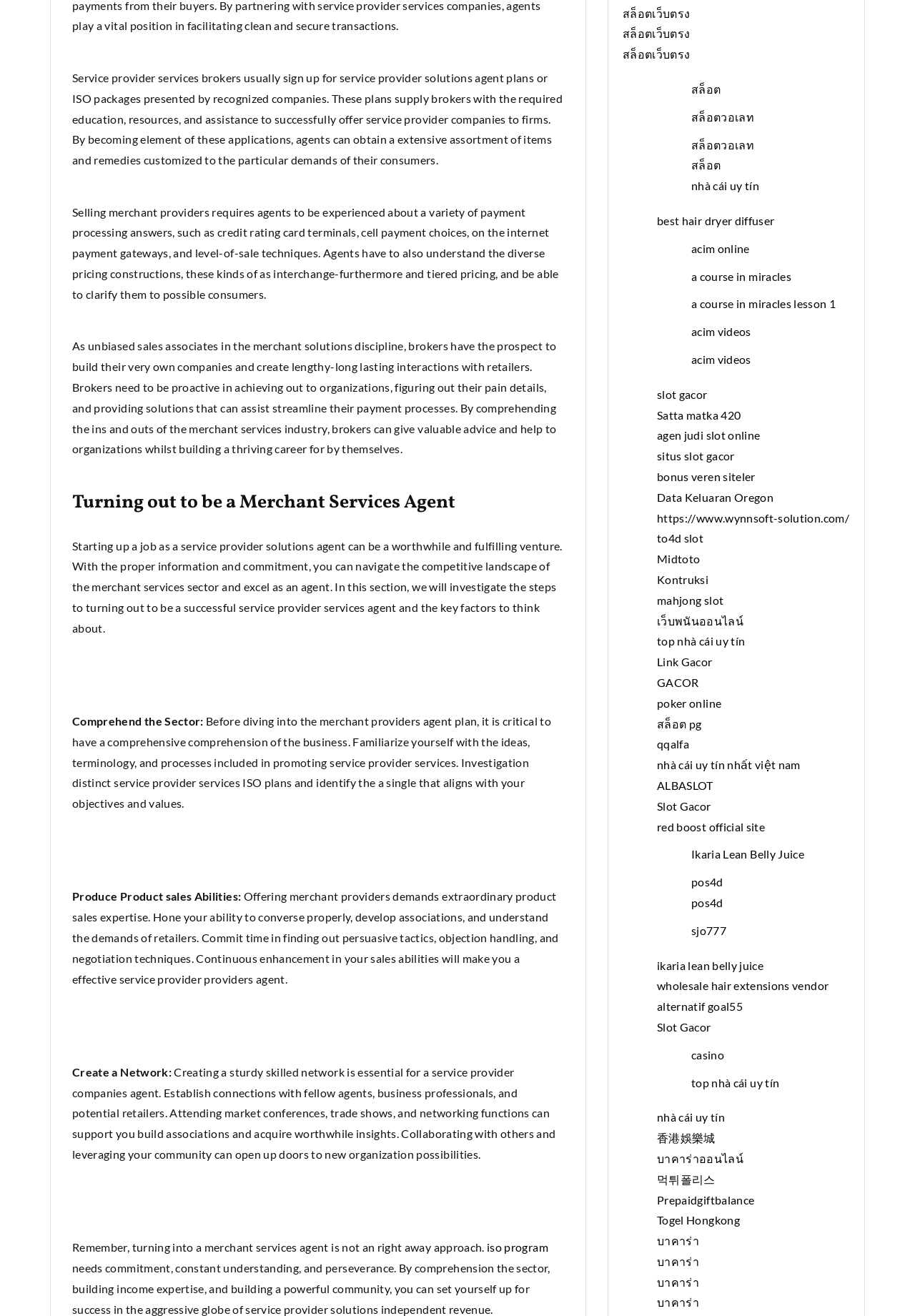Locate the bounding box coordinates of the area to click to fulfill this instruction: "Search for something". The bounding box should be presented as four float numbers between 0 and 1, in the order [left, top, right, bottom].

None